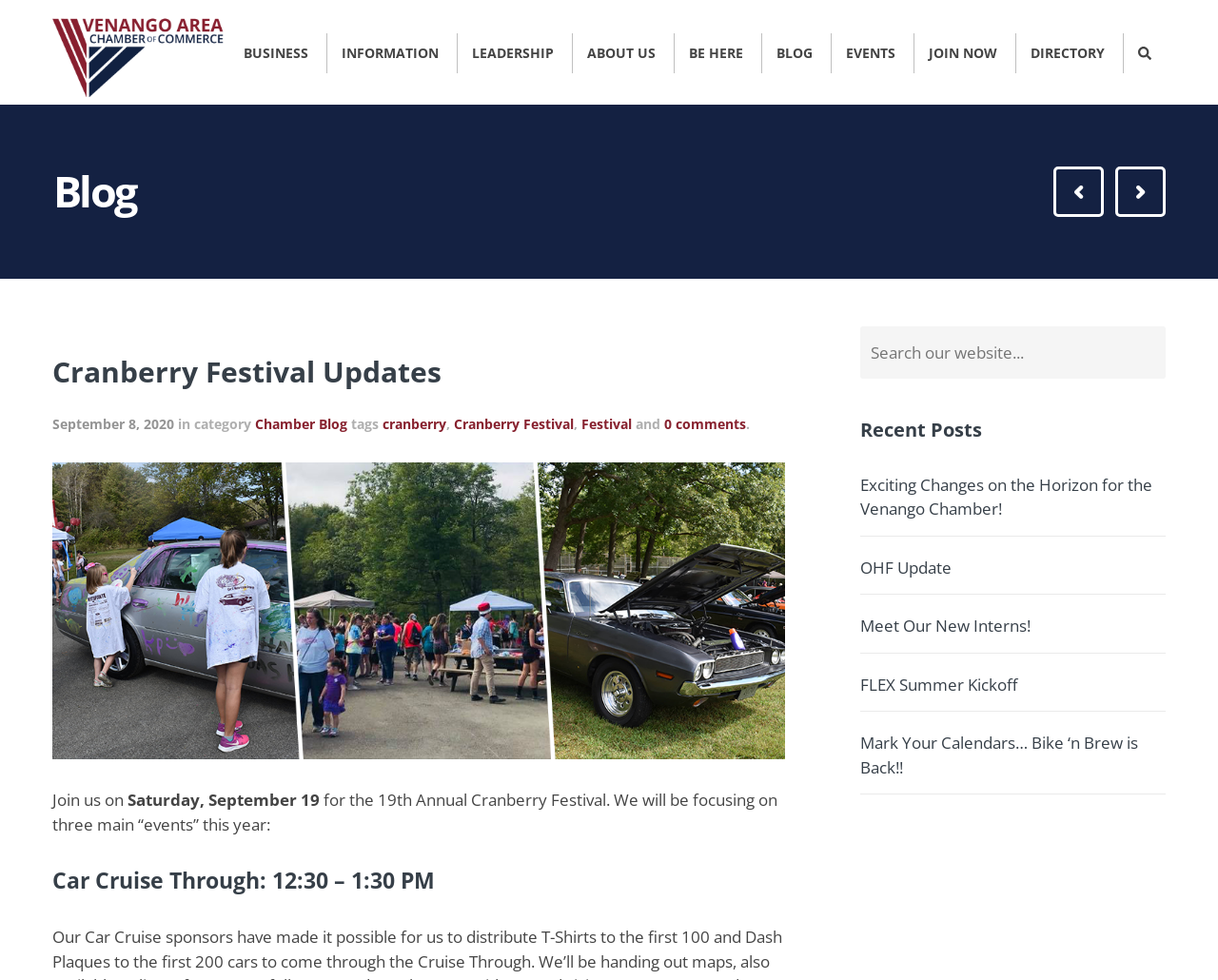Pinpoint the bounding box coordinates of the clickable element needed to complete the instruction: "View the Member Directory". The coordinates should be provided as four float numbers between 0 and 1: [left, top, right, bottom].

[0.957, 0.207, 1.0, 0.243]